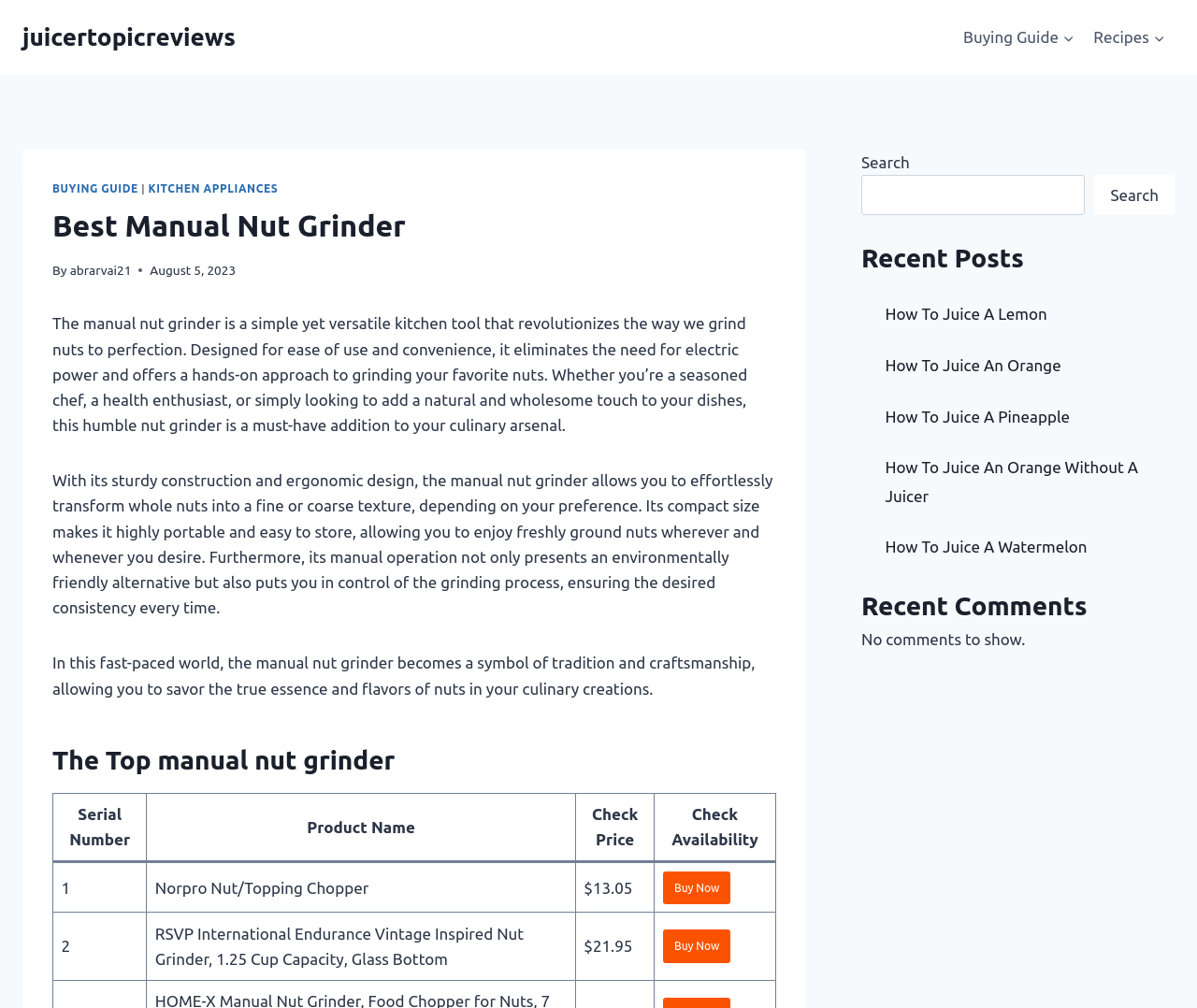How many products are listed in the table?
Look at the image and respond with a one-word or short phrase answer.

2